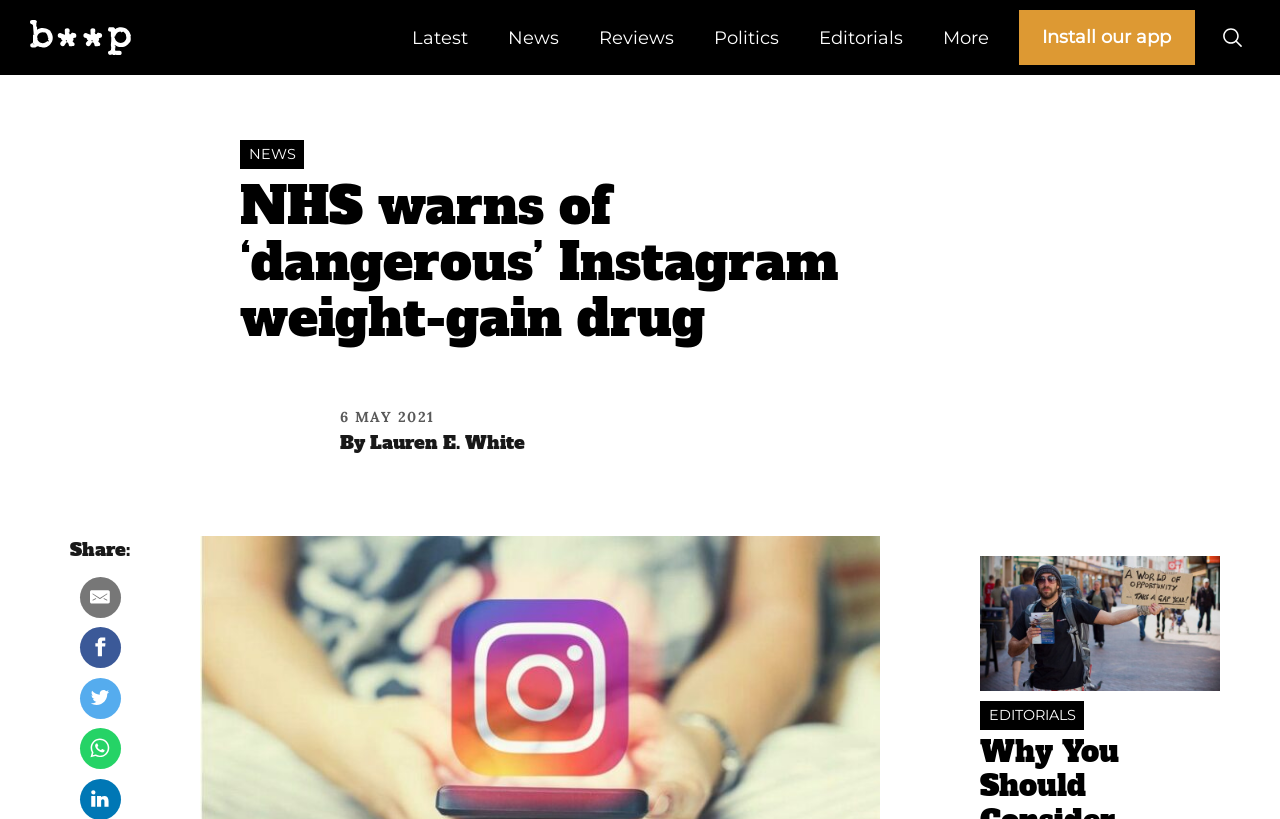Locate the bounding box coordinates of the region to be clicked to comply with the following instruction: "Read the news article". The coordinates must be four float numbers between 0 and 1, in the form [left, top, right, bottom].

[0.188, 0.218, 0.662, 0.424]